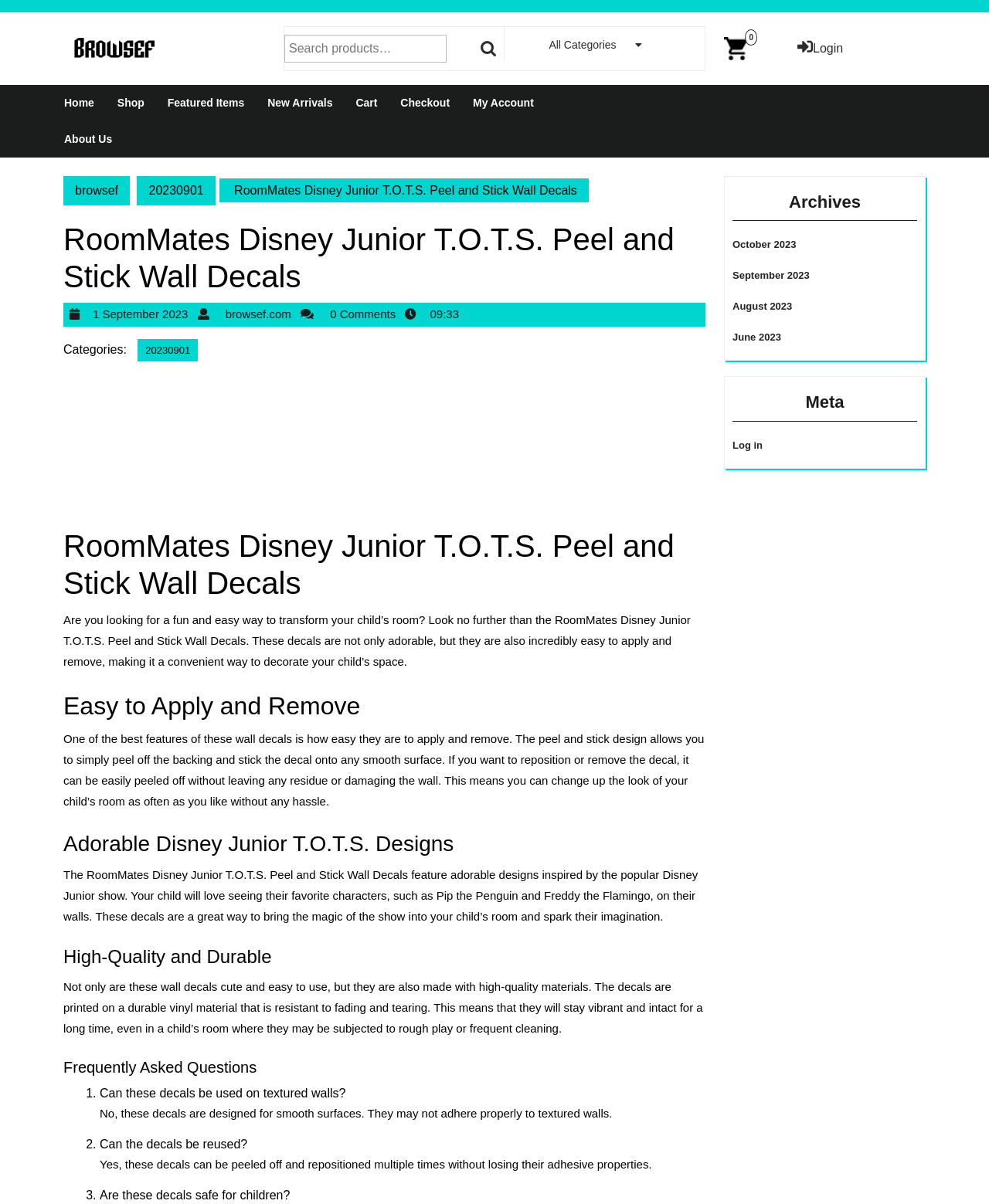Kindly provide the bounding box coordinates of the section you need to click on to fulfill the given instruction: "Browse all categories".

[0.509, 0.022, 0.712, 0.052]